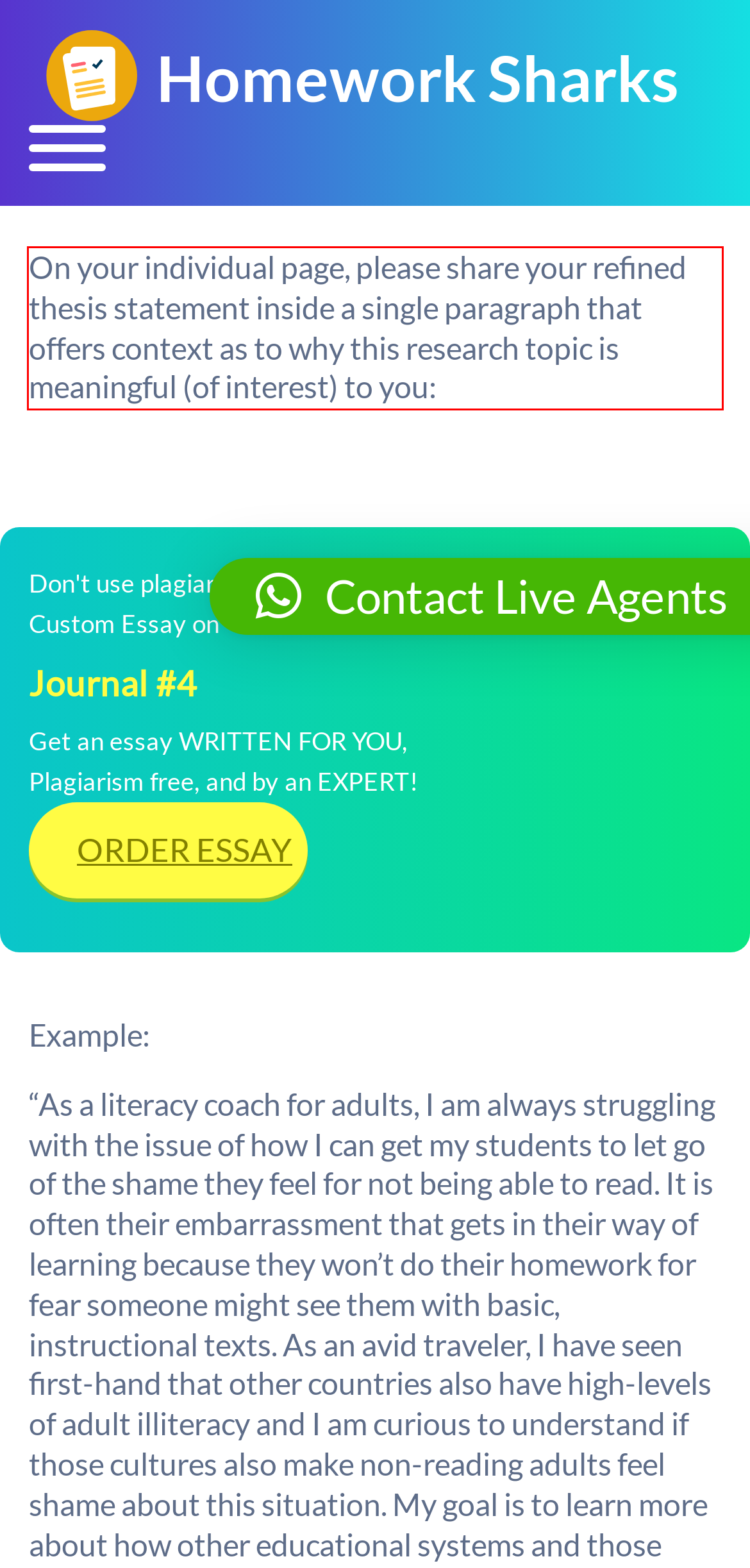Please examine the webpage screenshot containing a red bounding box and use OCR to recognize and output the text inside the red bounding box.

On your individual page, please share your refined thesis statement inside a single paragraph that offers context as to why this research topic is meaningful (of interest) to you: